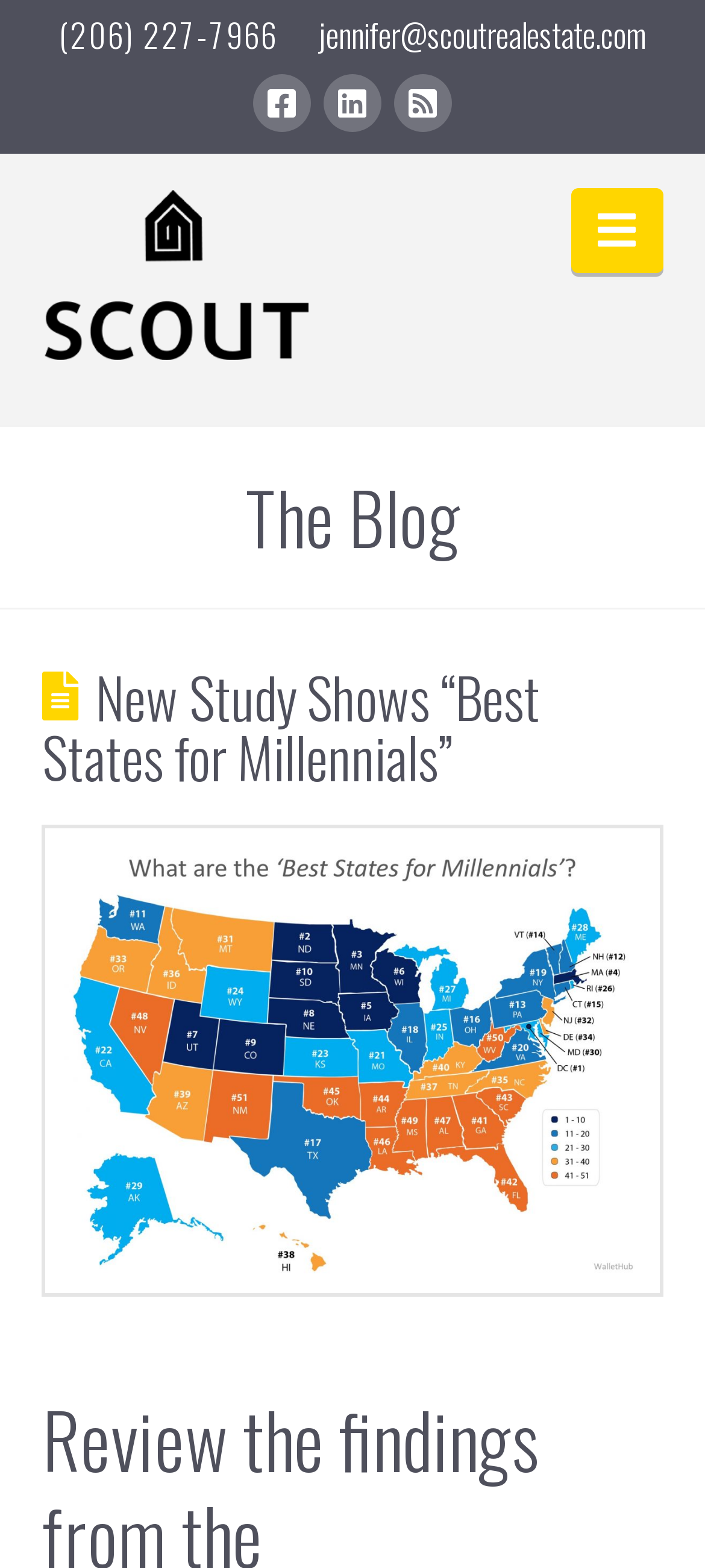How many social media links are there?
Based on the image, please offer an in-depth response to the question.

The number of social media links can be found by counting the link elements with the text 'Facebook', 'LinkedIn', and 'RSS'. These links are located near the top of the page and are likely social media links.